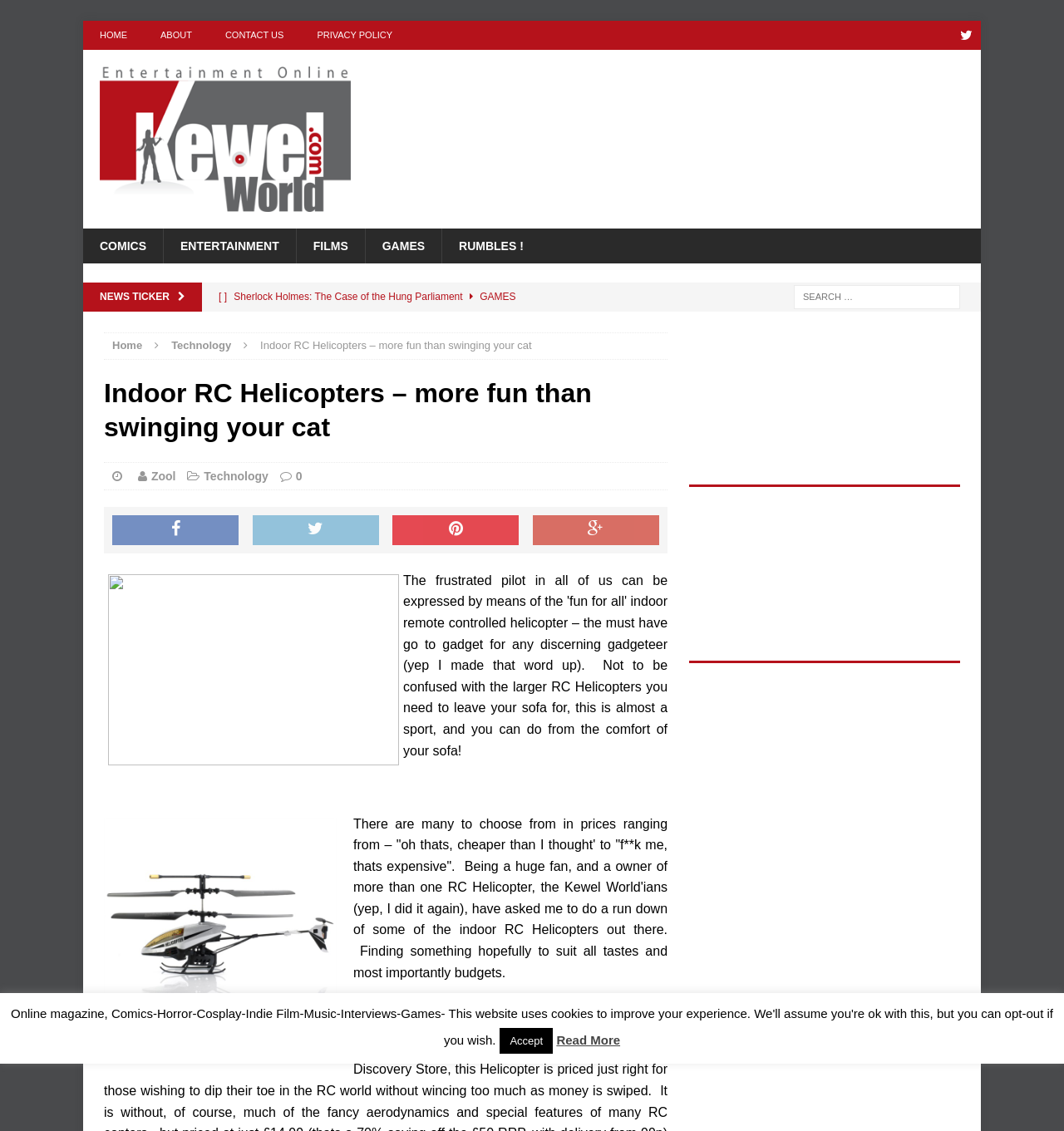How many links are there in the 'NEWS TICKER' section?
Respond to the question with a well-detailed and thorough answer.

The 'NEWS TICKER' section has several links, including 'Sherlock Holmes: The Case of the Hung Parliament', 'The Hills Have Eyes 4K ULTRA HD', 'White Ash Chapter 2', '“Lilith” Teaser Trailer Released', 'New York Science Fiction Film Festival Launches This Month!', and 'Kurt Dirt’s feature film DRILLER QUEEN trailer release', which makes a total of 6 links.